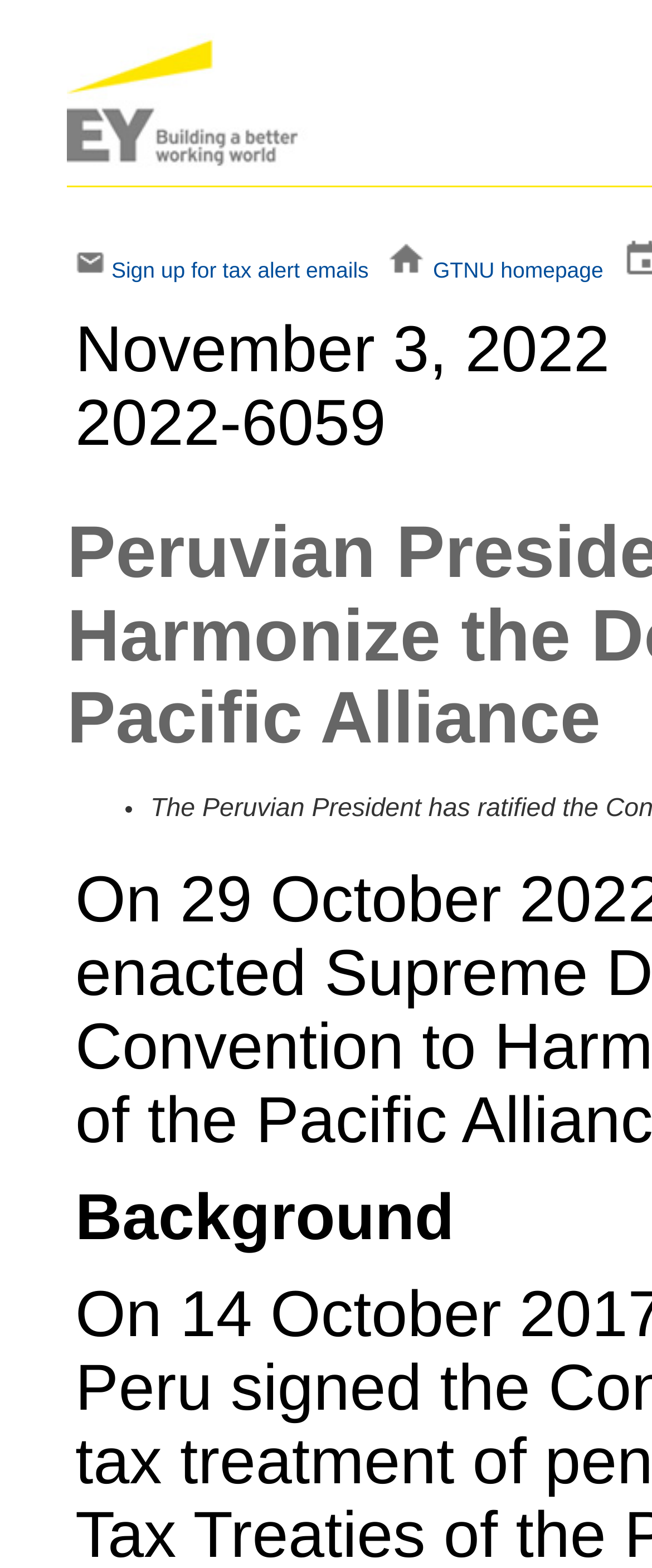Explain the webpage's design and content in an elaborate manner.

The webpage appears to be a news article or a press release about Peruvian President ratifying a convention to harmonize double tax treaties of the Pacific Alliance. 

At the top of the page, there is a row of links and images. From left to right, there is an image, a link, a "Sign up for tax alert emails" link, a non-breaking space, another image, a link, a non-breaking space, and finally a "GTNU homepage" link. 

Below this row, there is a section with a heading titled "Background".